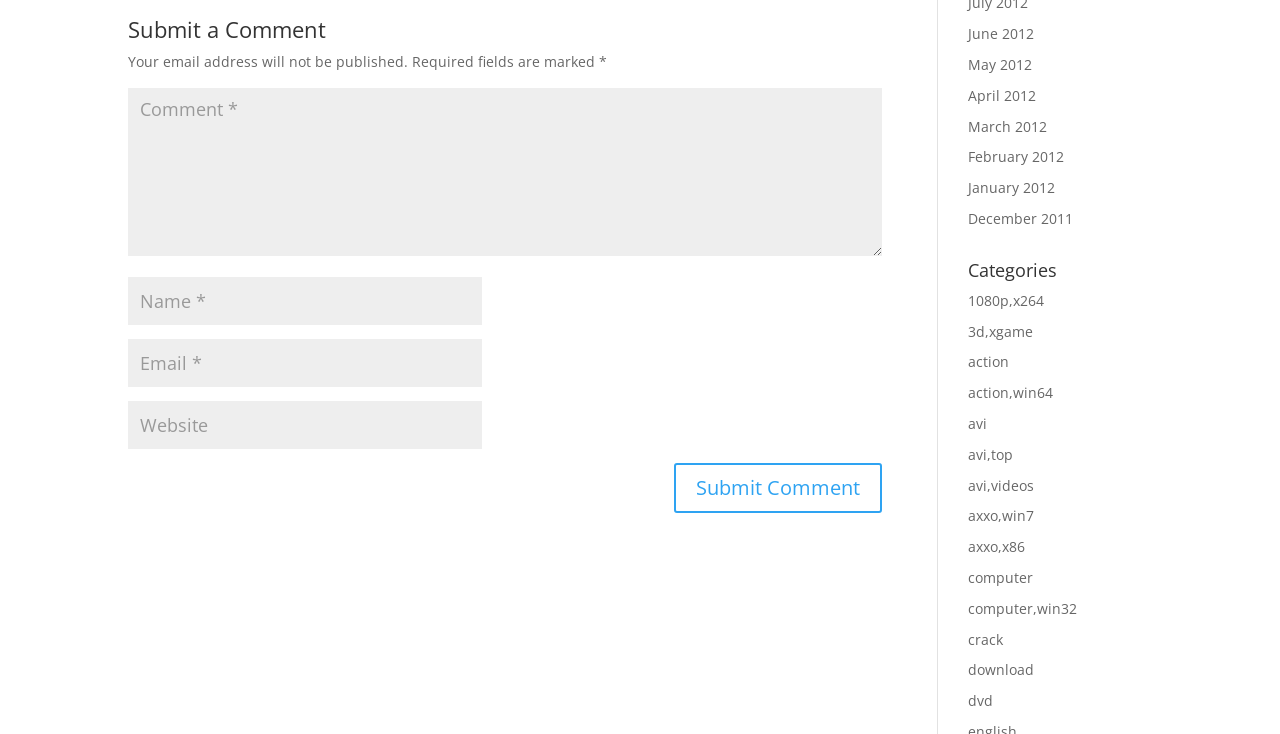Show the bounding box coordinates of the element that should be clicked to complete the task: "Enter your name".

[0.1, 0.377, 0.377, 0.442]